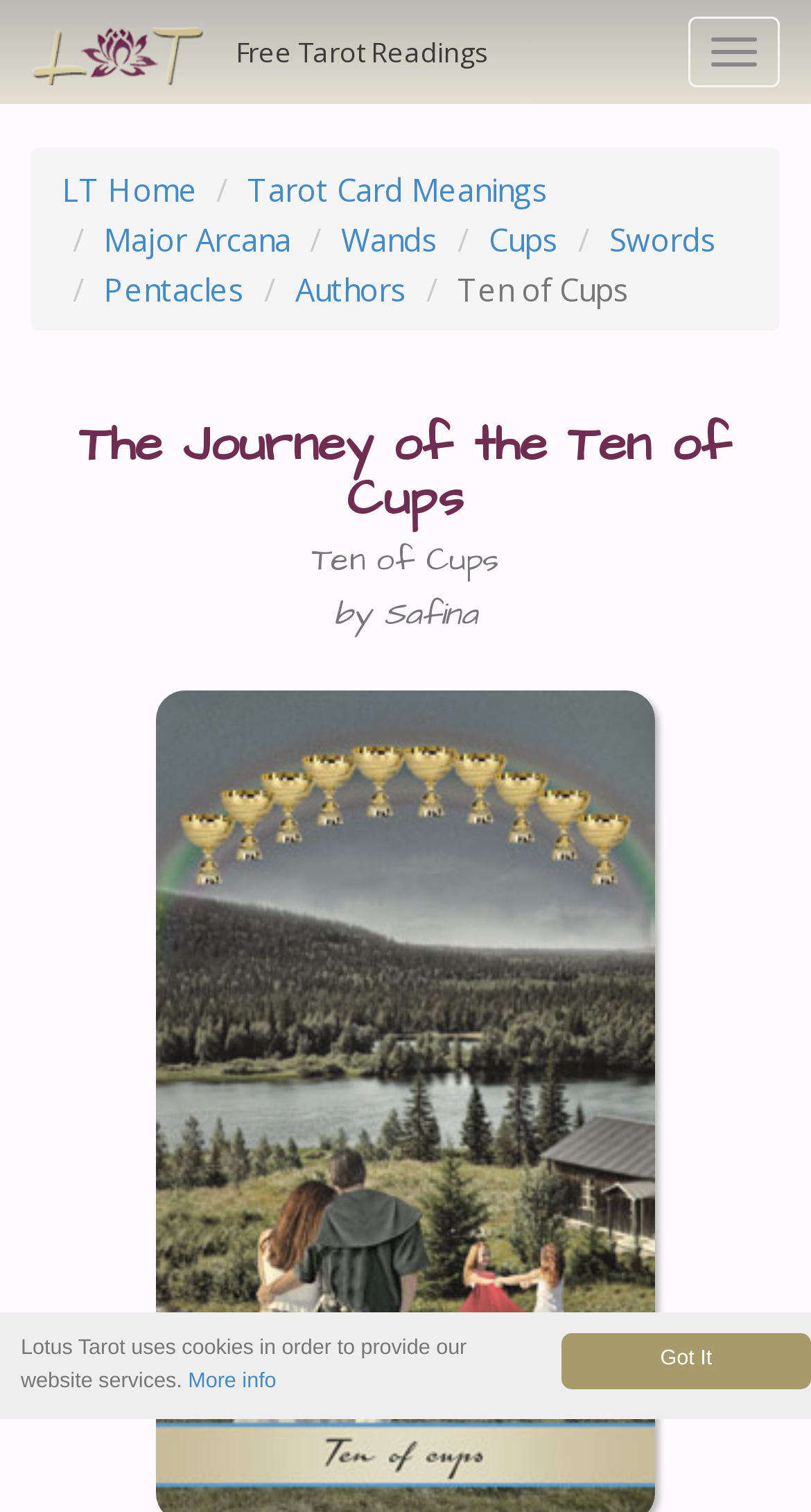Please determine the bounding box coordinates of the section I need to click to accomplish this instruction: "go to Lotus Tarot homepage".

[0.0, 0.0, 0.642, 0.069]